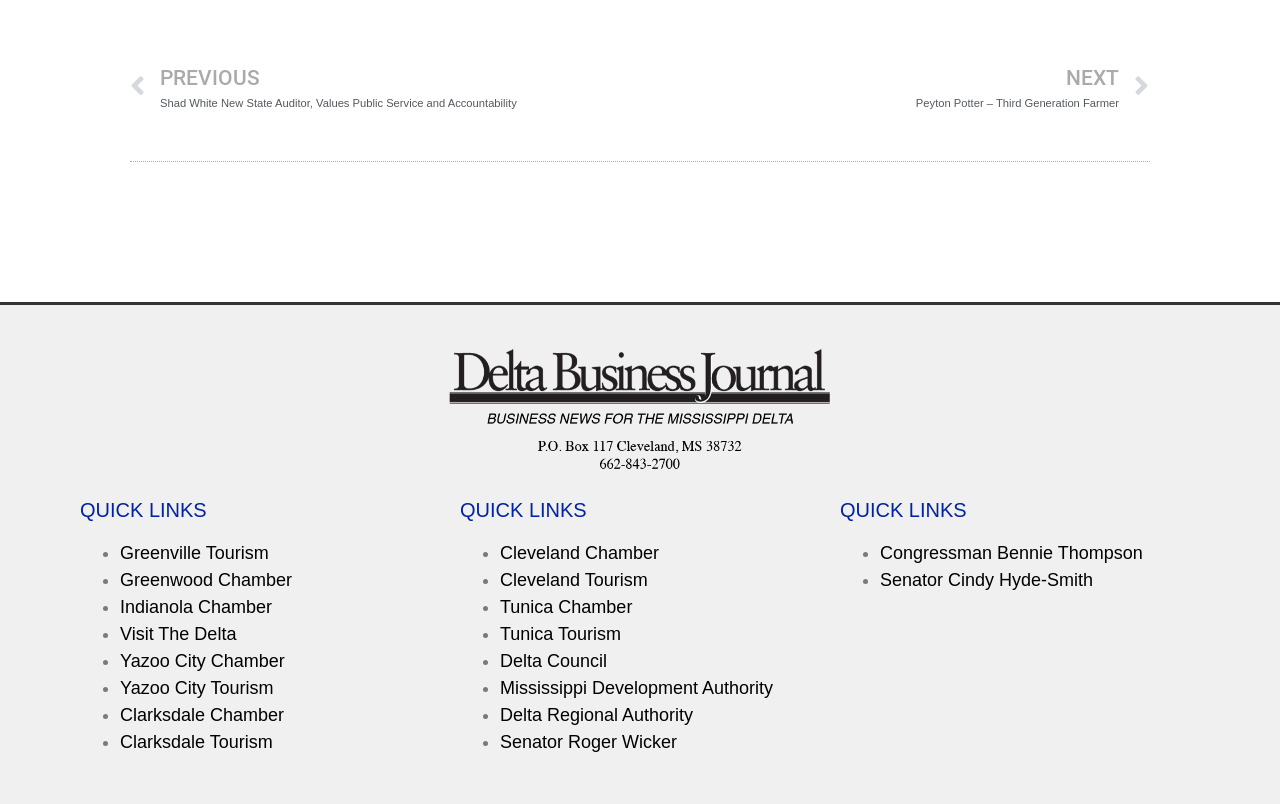Please identify the bounding box coordinates of the element I need to click to follow this instruction: "Check out Delta Regional Authority".

[0.391, 0.876, 0.541, 0.901]